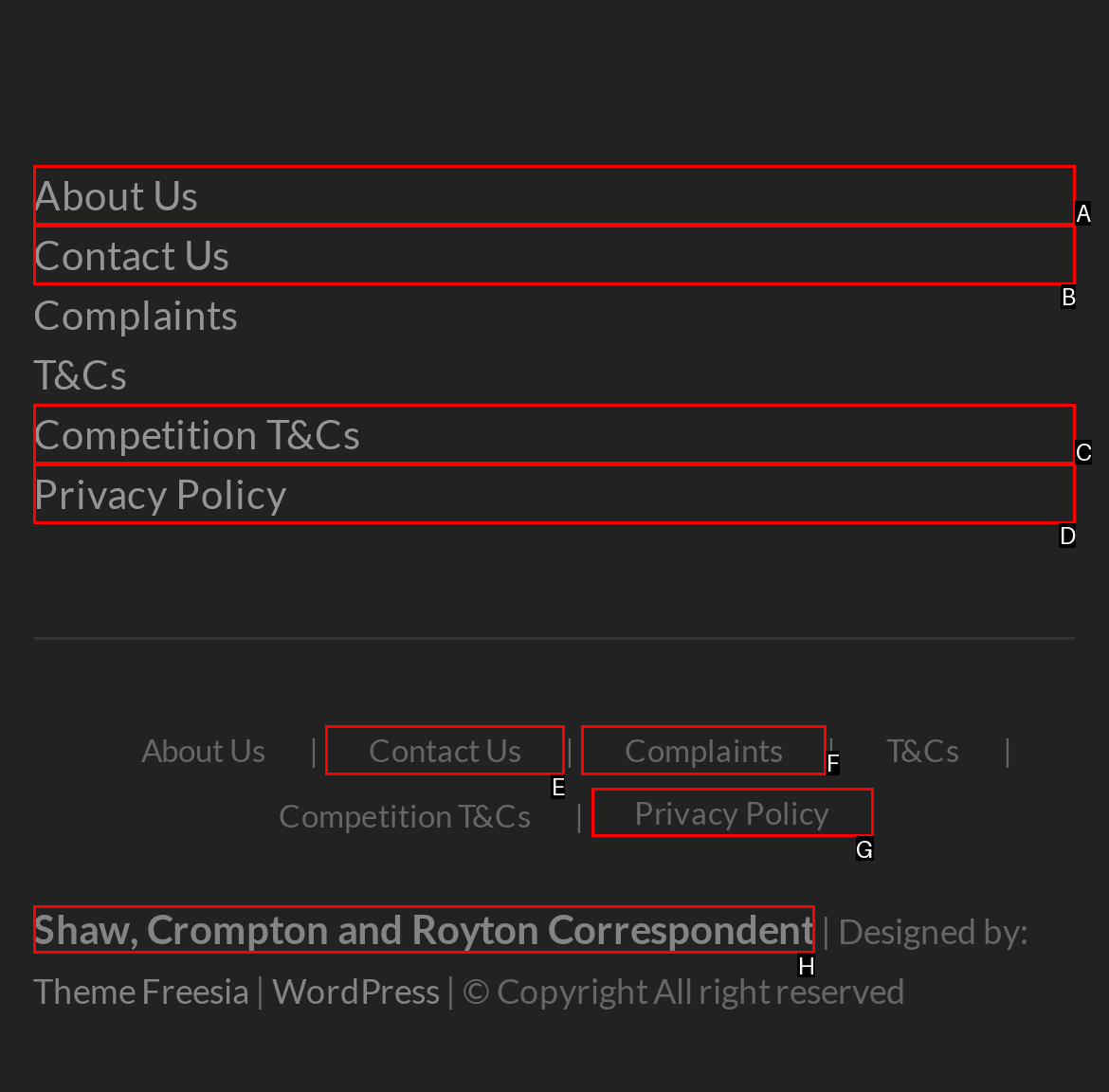Which lettered option should be clicked to achieve the task: Read the article by Jack White? Choose from the given choices.

None